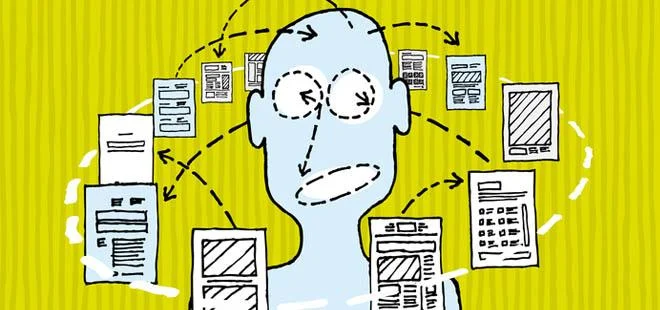What is the main problem depicted in the illustration?
Please analyze the image and answer the question with as much detail as possible.

The illustration highlights the common pitfalls in web design, specifically the issue of overwhelming users with too much information, which can lead to a confusing and frustrating user experience.